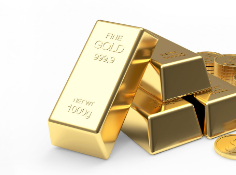What does the image represent in discussions about finance?
Please provide a single word or phrase based on the screenshot.

Security and a timeless store of value